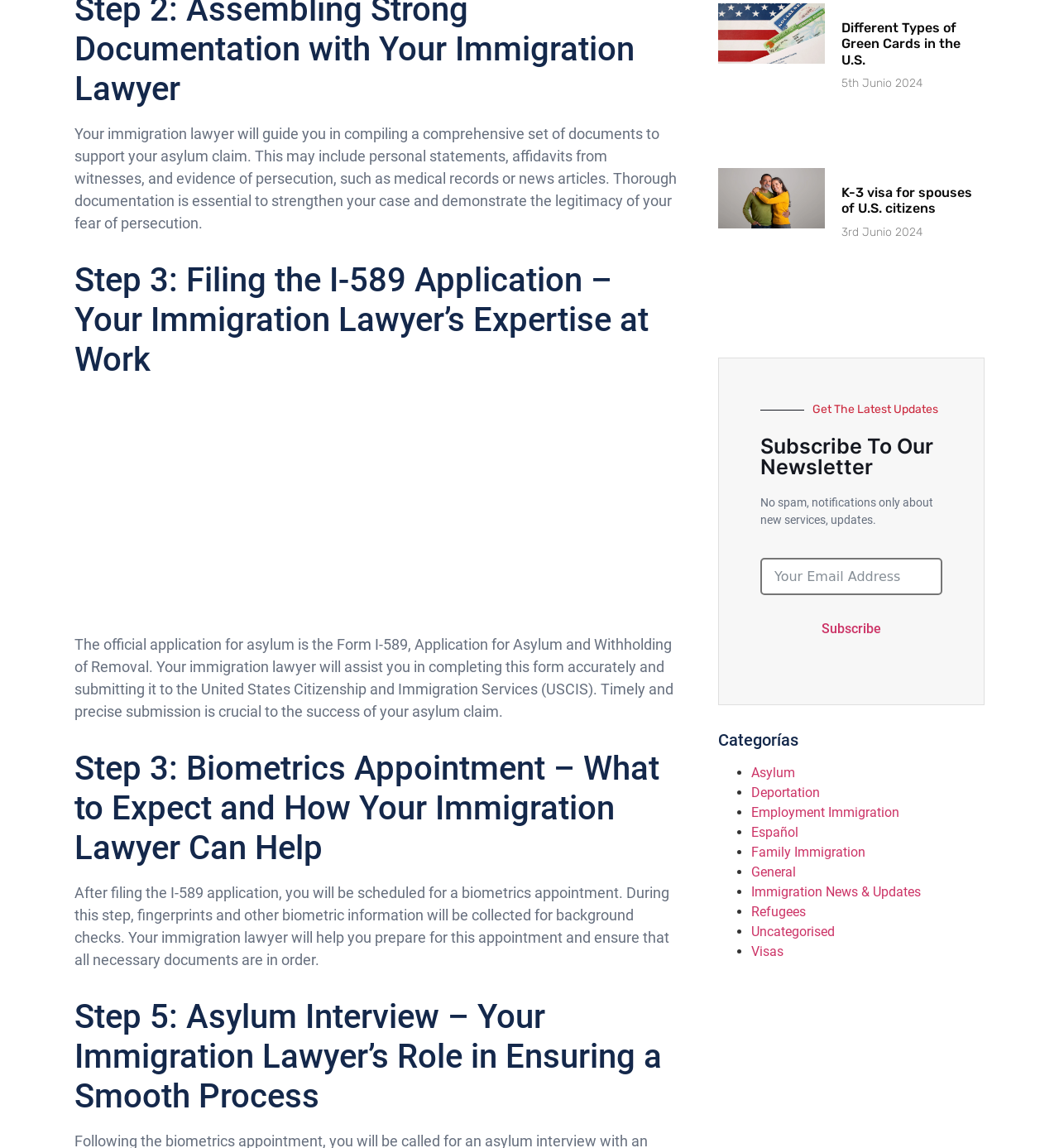Identify the bounding box coordinates of the region that needs to be clicked to carry out this instruction: "Get information about K-3 visa for spouses of U.S. citizens". Provide these coordinates as four float numbers ranging from 0 to 1, i.e., [left, top, right, bottom].

[0.794, 0.161, 0.918, 0.189]